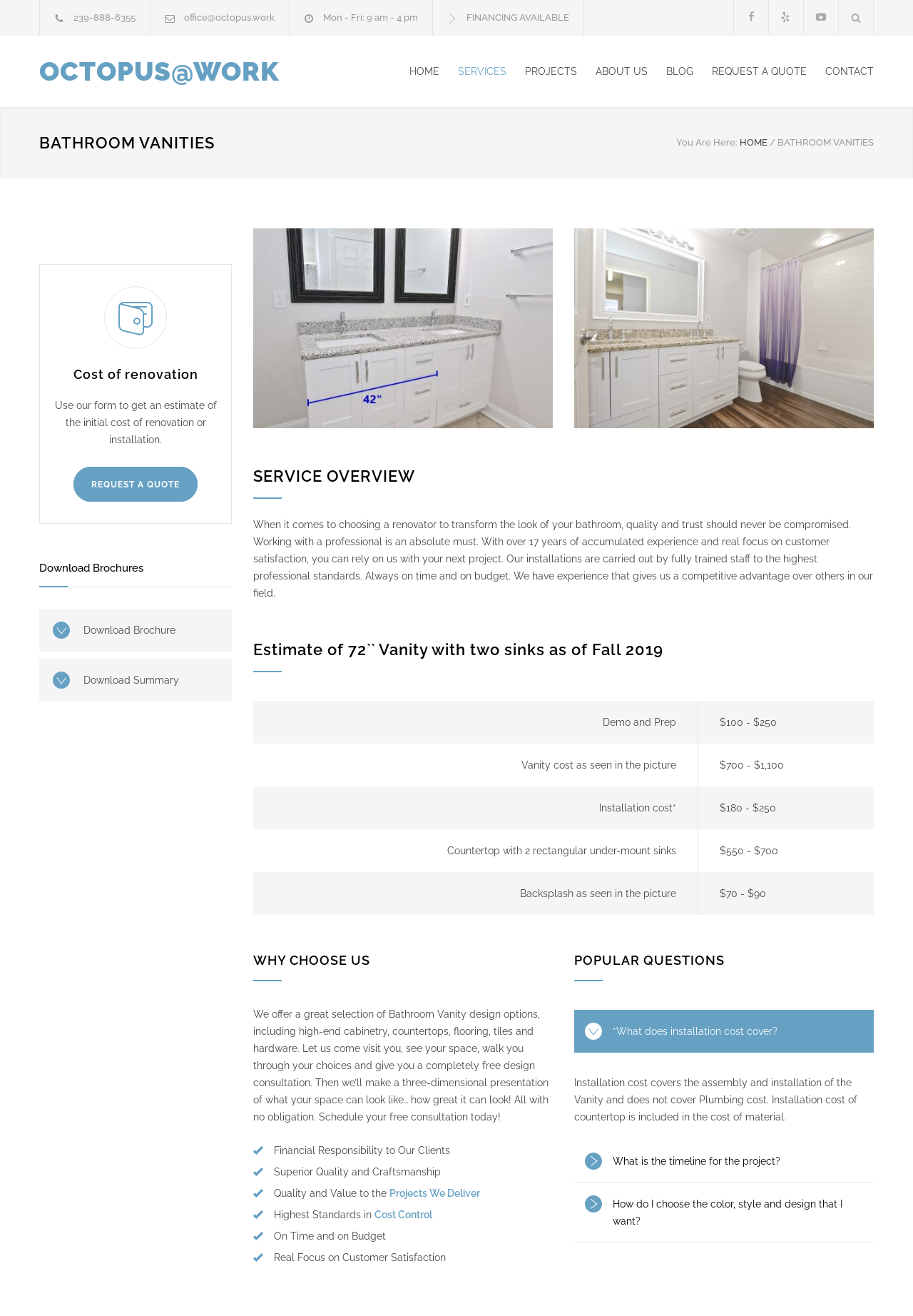Identify the bounding box coordinates of the section that should be clicked to achieve the task described: "Click the 'FINANCING AVAILABLE' link".

[0.511, 0.009, 0.623, 0.017]